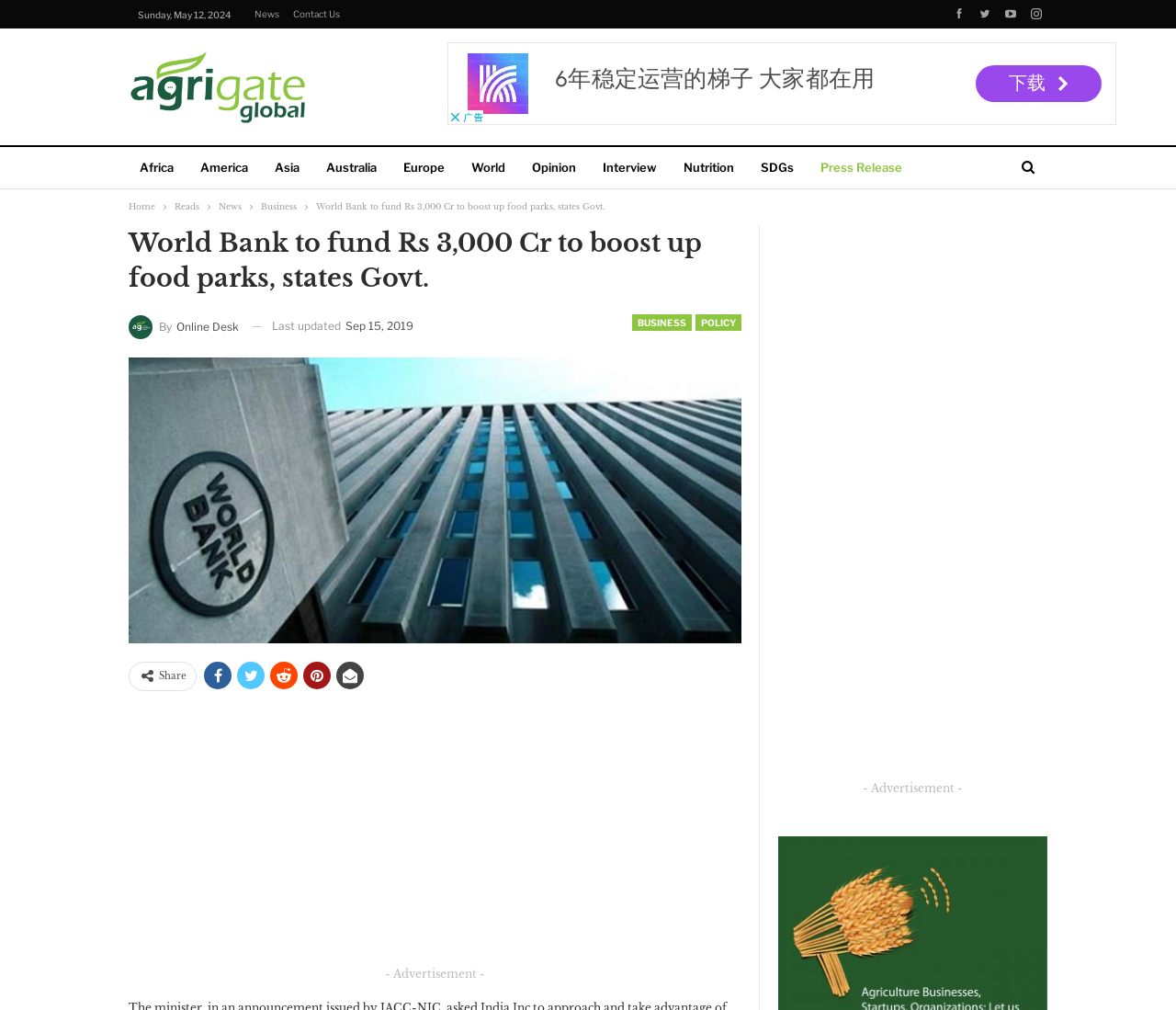Provide a short answer to the following question with just one word or phrase: How many regions are listed in the webpage?

7